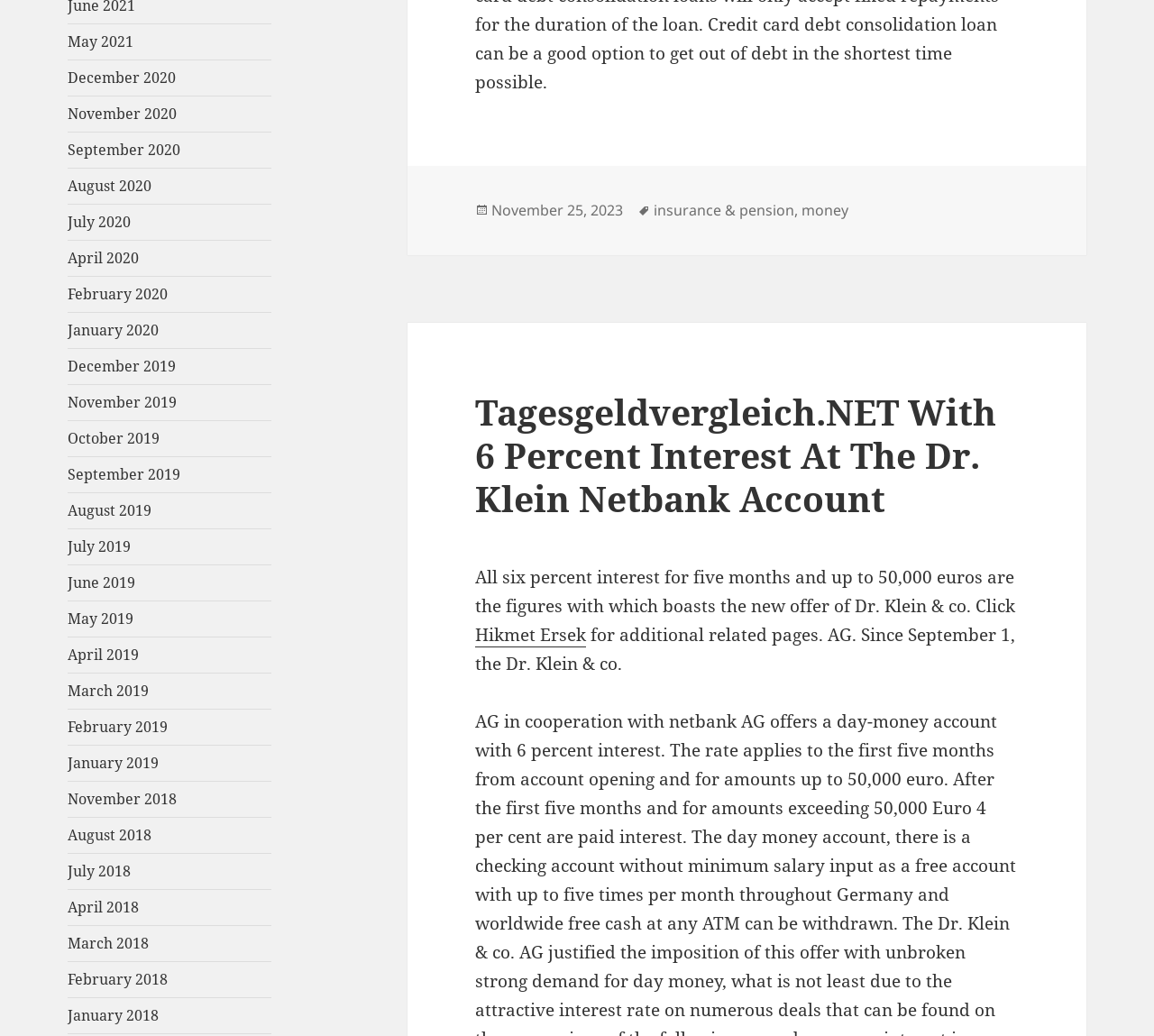Point out the bounding box coordinates of the section to click in order to follow this instruction: "Click on May 2021".

[0.059, 0.031, 0.116, 0.05]